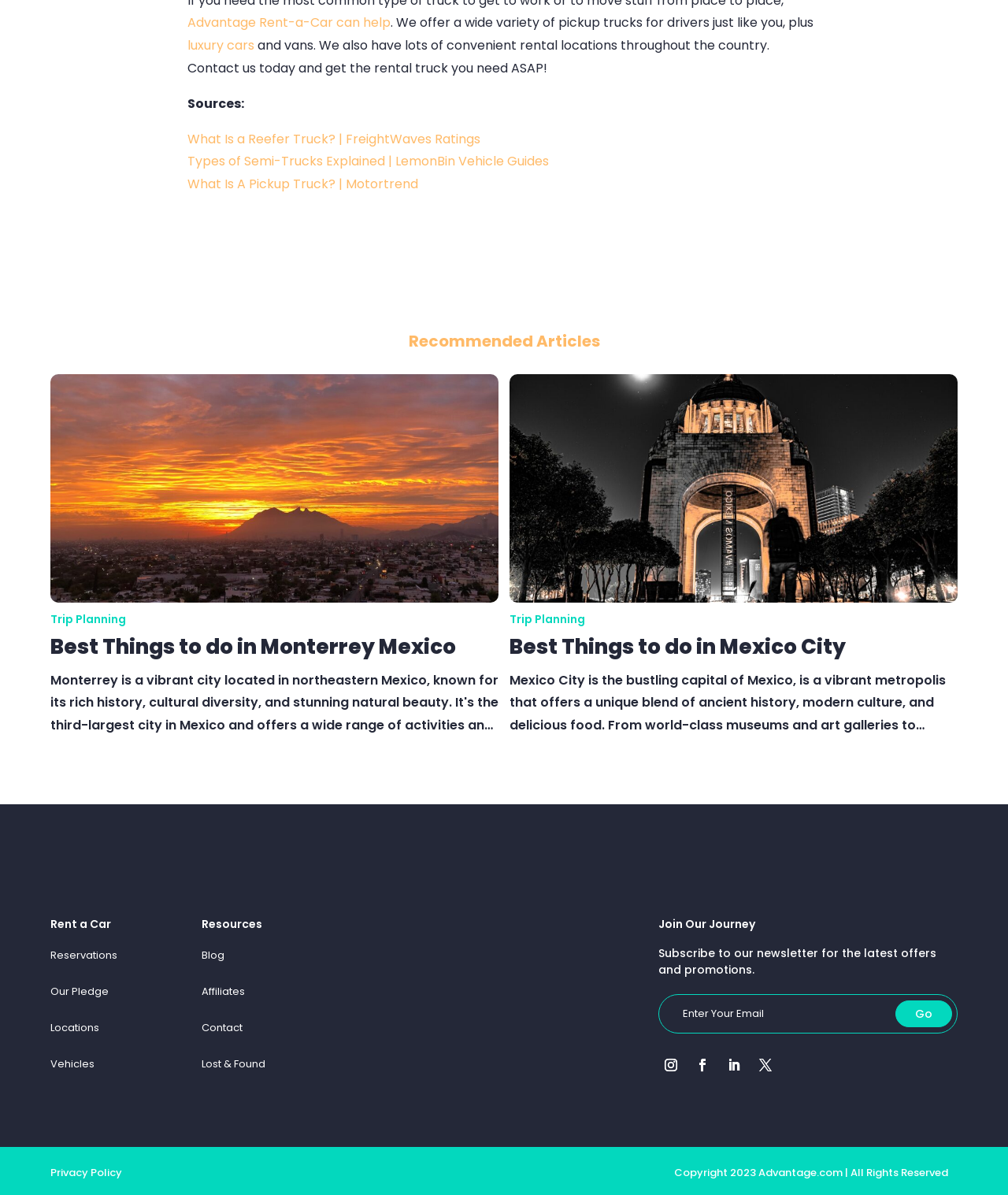Respond with a single word or phrase for the following question: 
What type of vehicles does Advantage Rent-a-Car offer?

pickup trucks, luxury cars, and vans